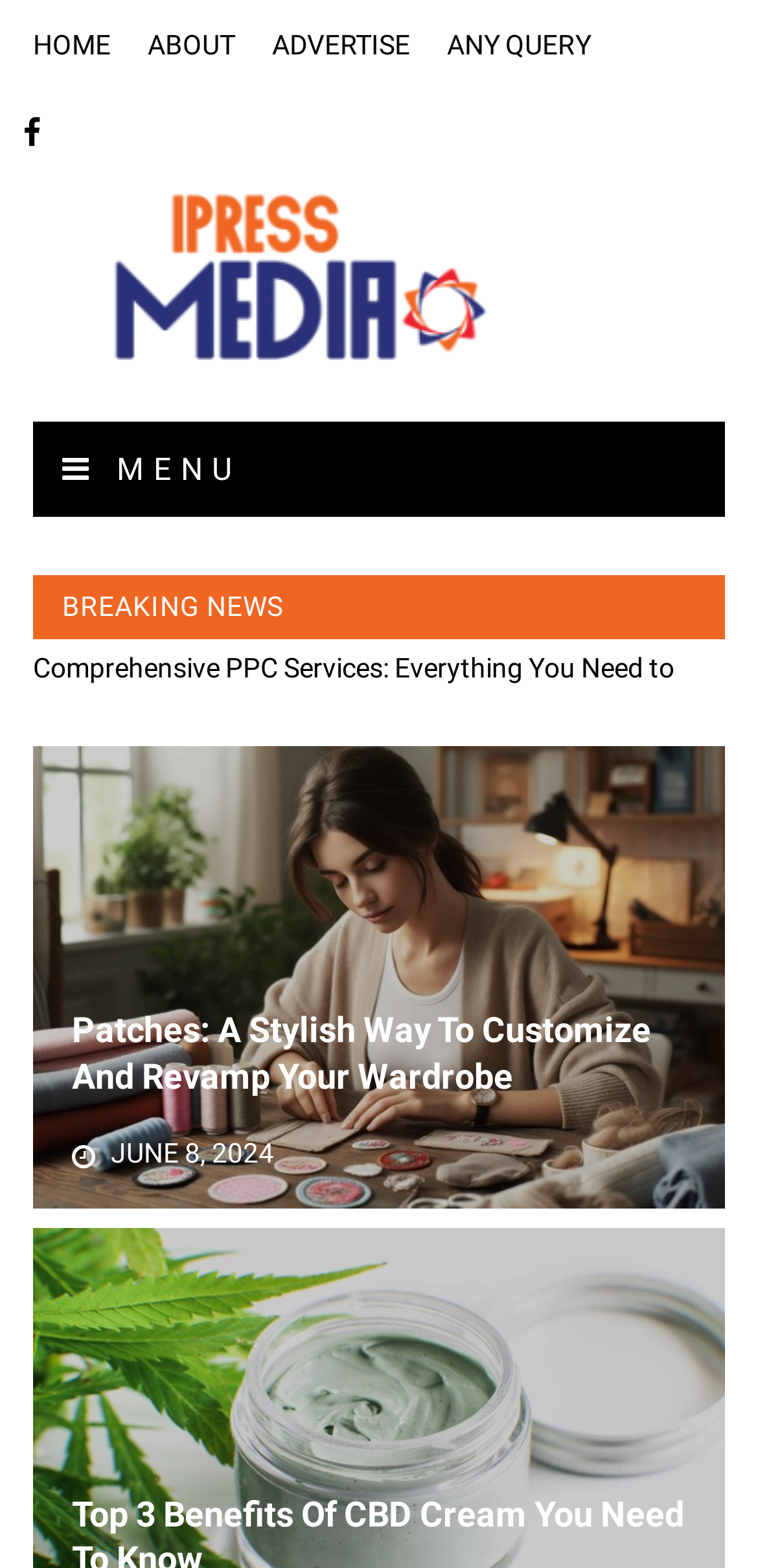For the element described, predict the bounding box coordinates as (top-left x, top-left y, bottom-right x, bottom-right y). All values should be between 0 and 1. Element description: About

[0.195, 0.019, 0.31, 0.038]